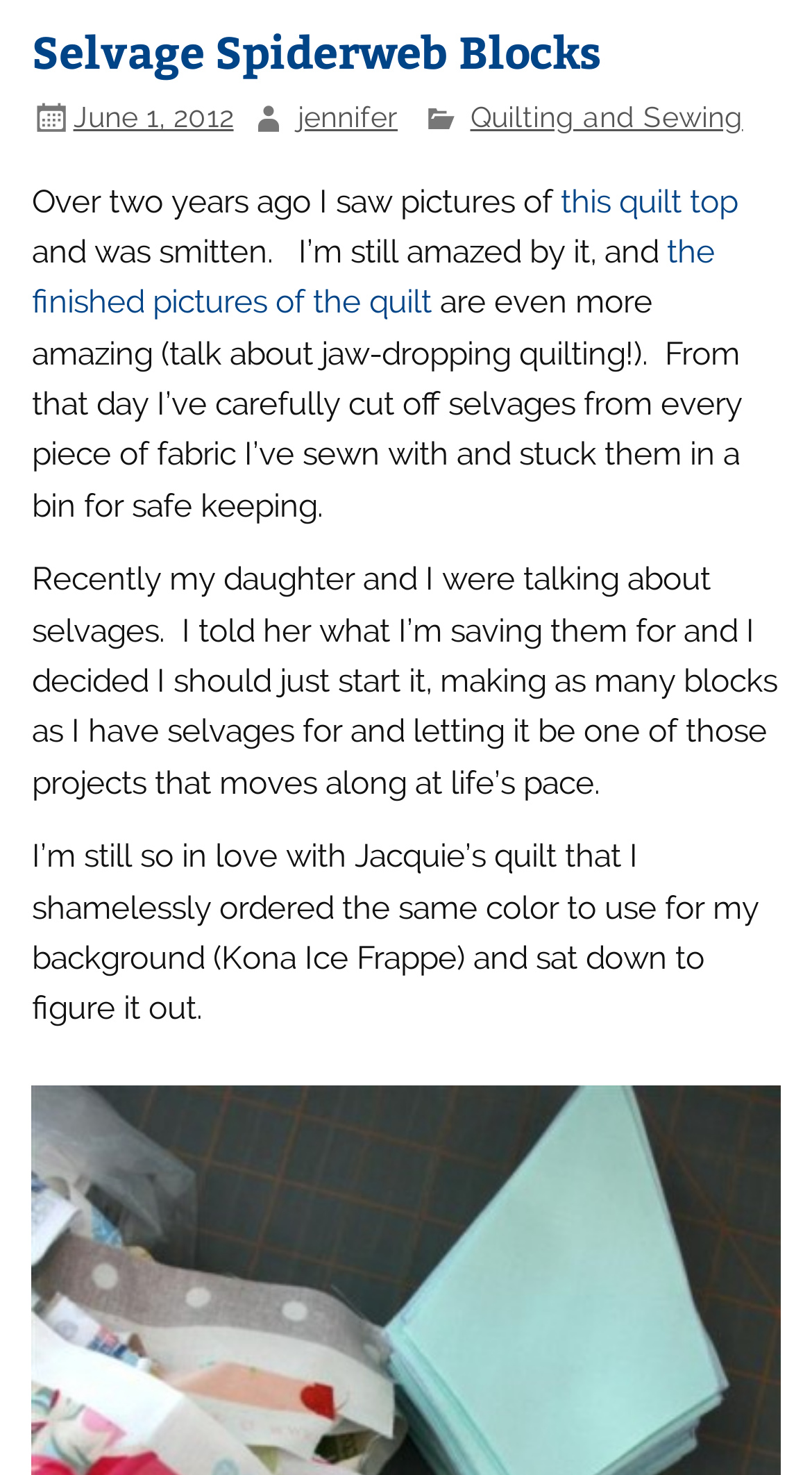Bounding box coordinates should be provided in the format (top-left x, top-left y, bottom-right x, bottom-right y) with all values between 0 and 1. Identify the bounding box for this UI element: jennifer

[0.367, 0.068, 0.49, 0.09]